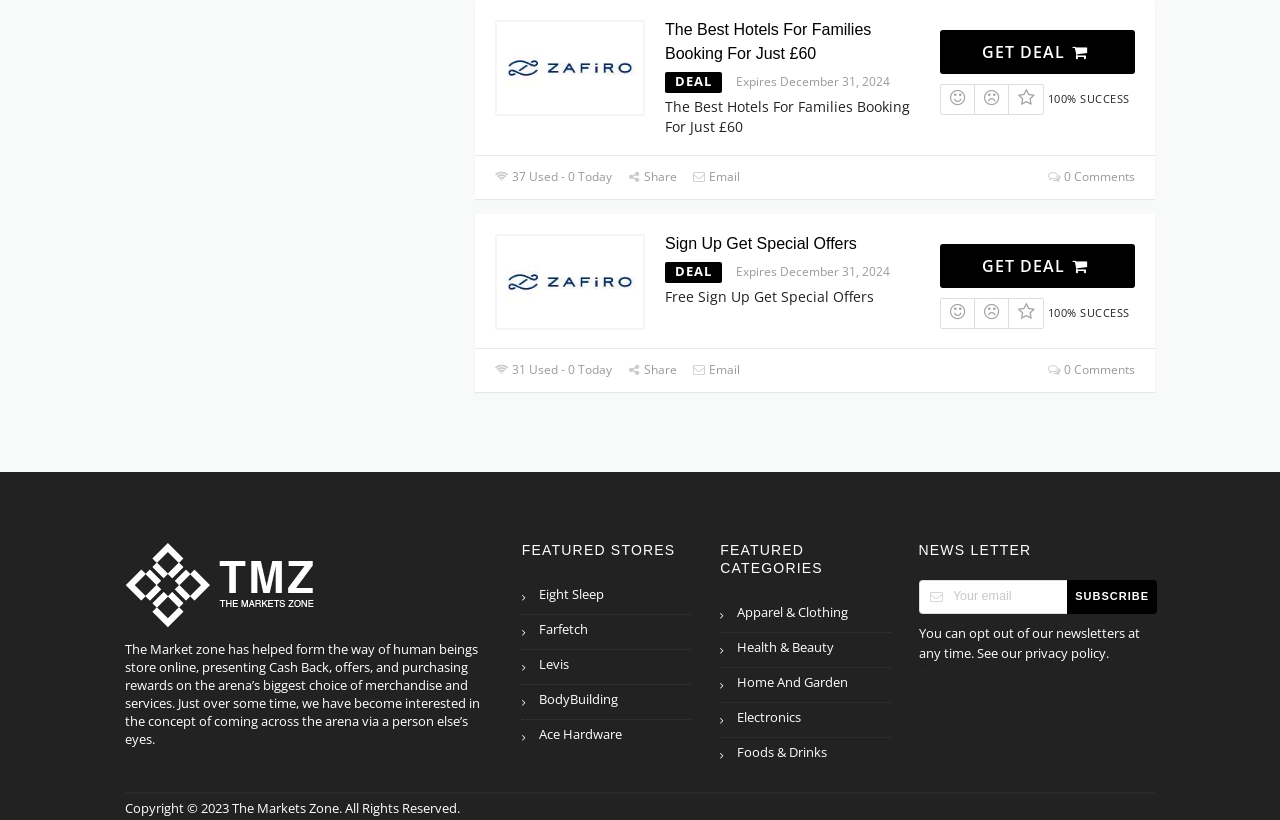What is required to subscribe to the newsletter?
Look at the screenshot and provide an in-depth answer.

I found what is required to subscribe to the newsletter by looking at the textbox element with the description 'Your email' which is located below the heading 'NEWS LETTER' and is marked as required.